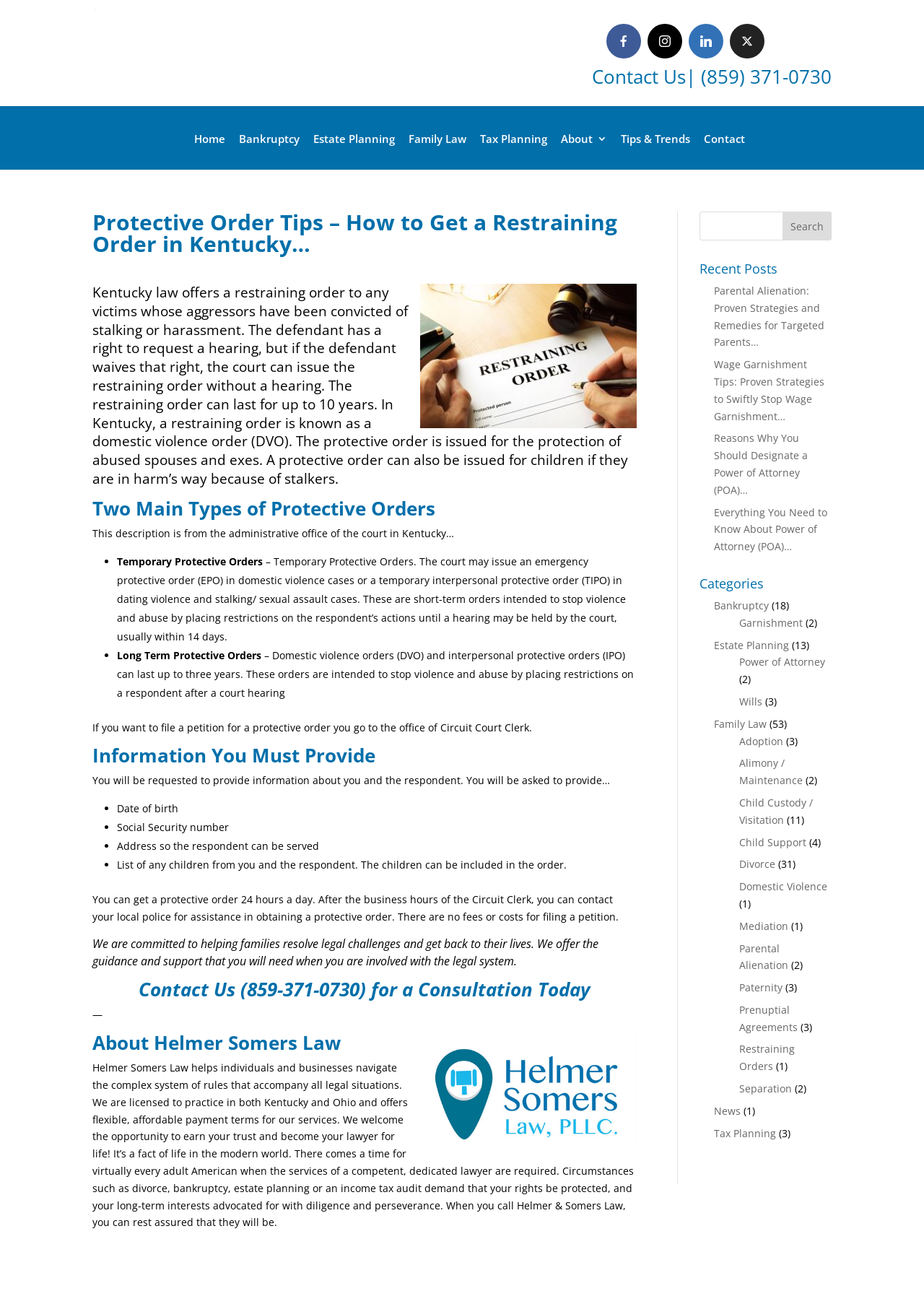Based on the element description Estate Planning, identify the bounding box coordinates for the UI element. The coordinates should be in the format (top-left x, top-left y, bottom-right x, bottom-right y) and within the 0 to 1 range.

[0.773, 0.494, 0.854, 0.505]